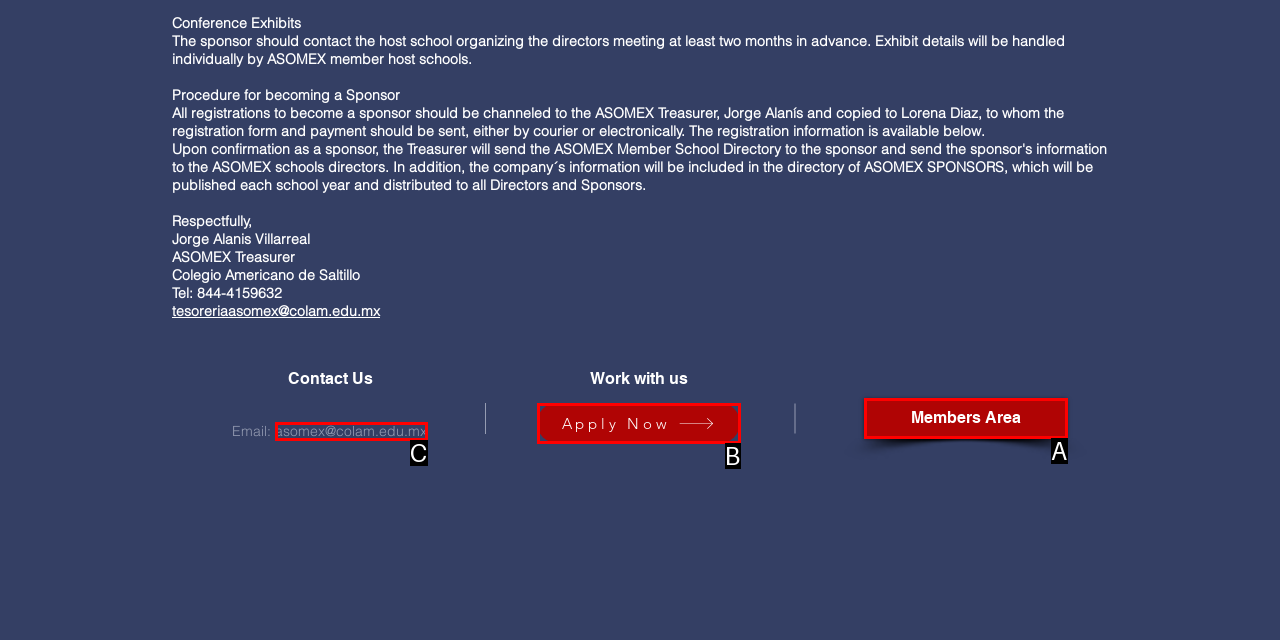Given the description: Members Area, identify the corresponding option. Answer with the letter of the appropriate option directly.

A